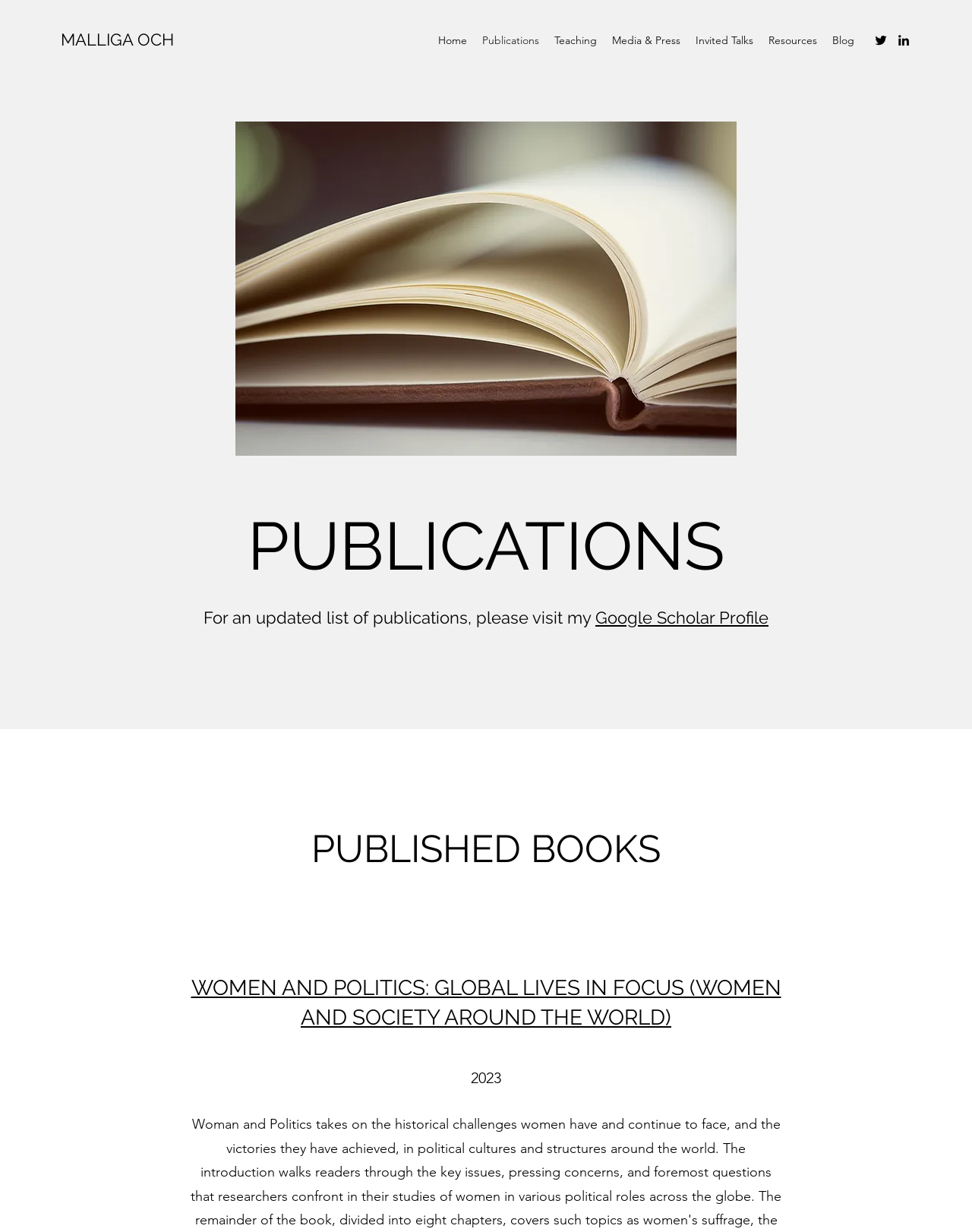From the element description Google Scholar Profile, predict the bounding box coordinates of the UI element. The coordinates must be specified in the format (top-left x, top-left y, bottom-right x, bottom-right y) and should be within the 0 to 1 range.

[0.612, 0.493, 0.791, 0.509]